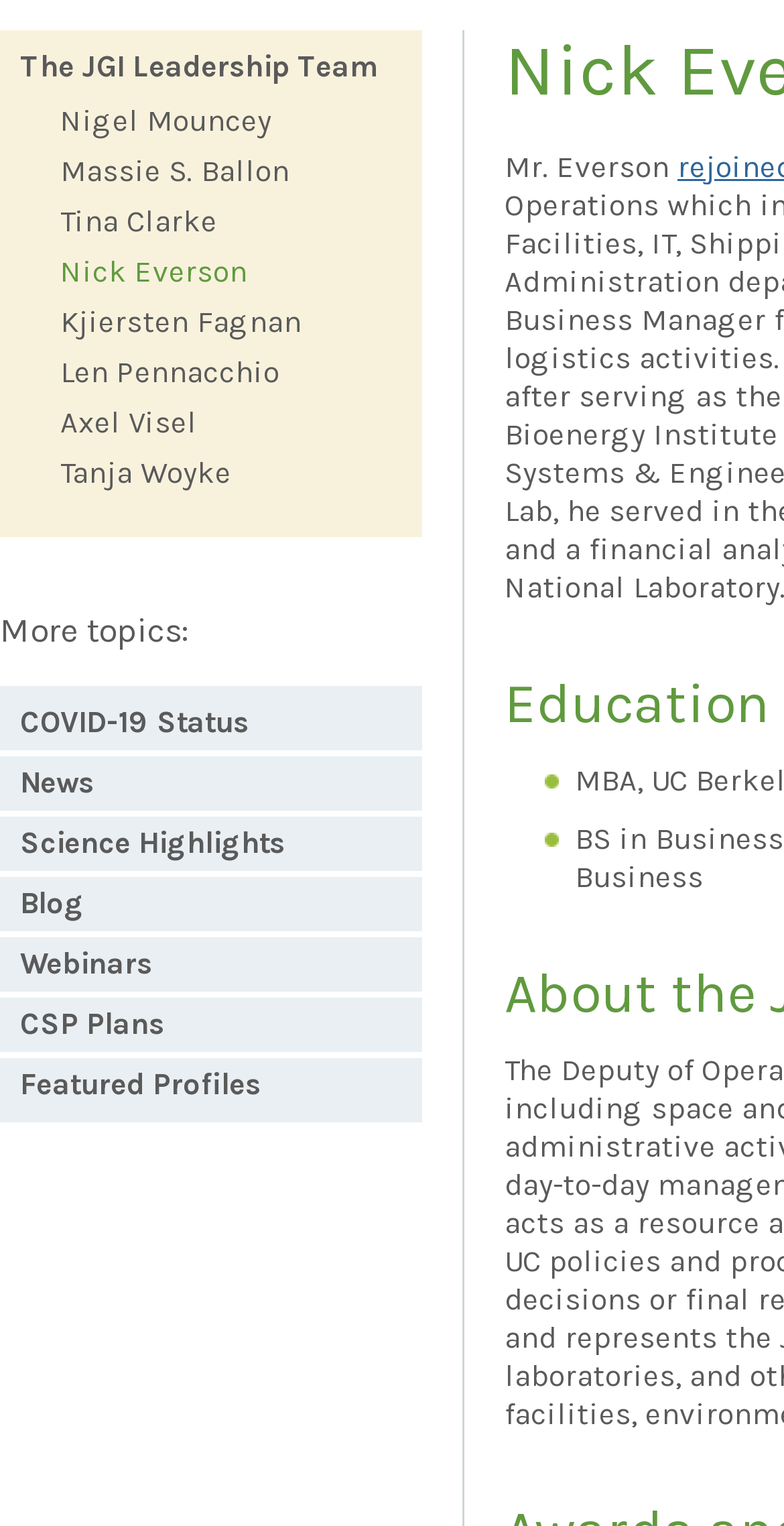Using the description: "The JGI Leadership Team", identify the bounding box of the corresponding UI element in the screenshot.

[0.026, 0.033, 0.513, 0.055]